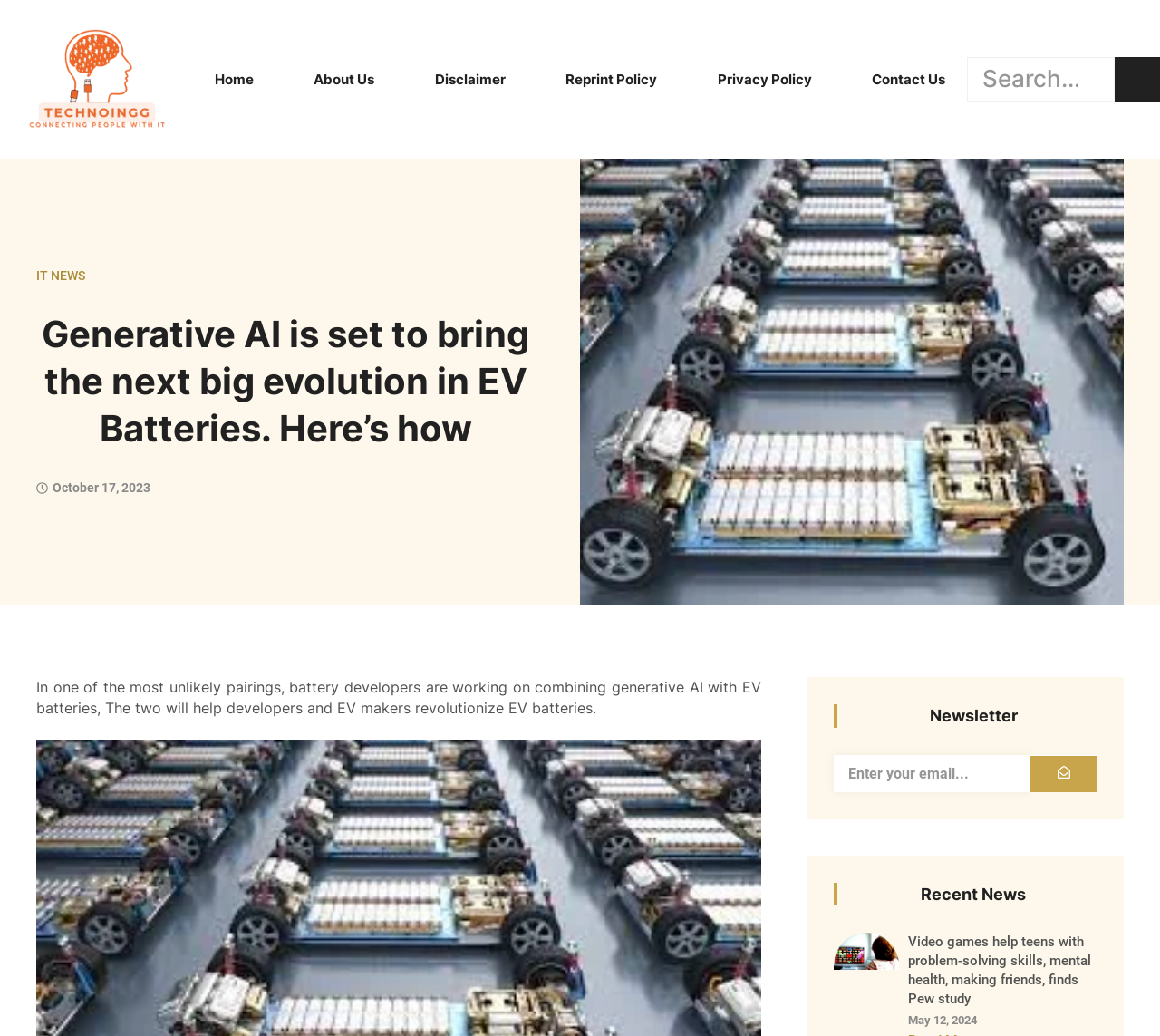Using the format (top-left x, top-left y, bottom-right x, bottom-right y), provide the bounding box coordinates for the described UI element. All values should be floating point numbers between 0 and 1: Submit

[0.889, 0.73, 0.945, 0.765]